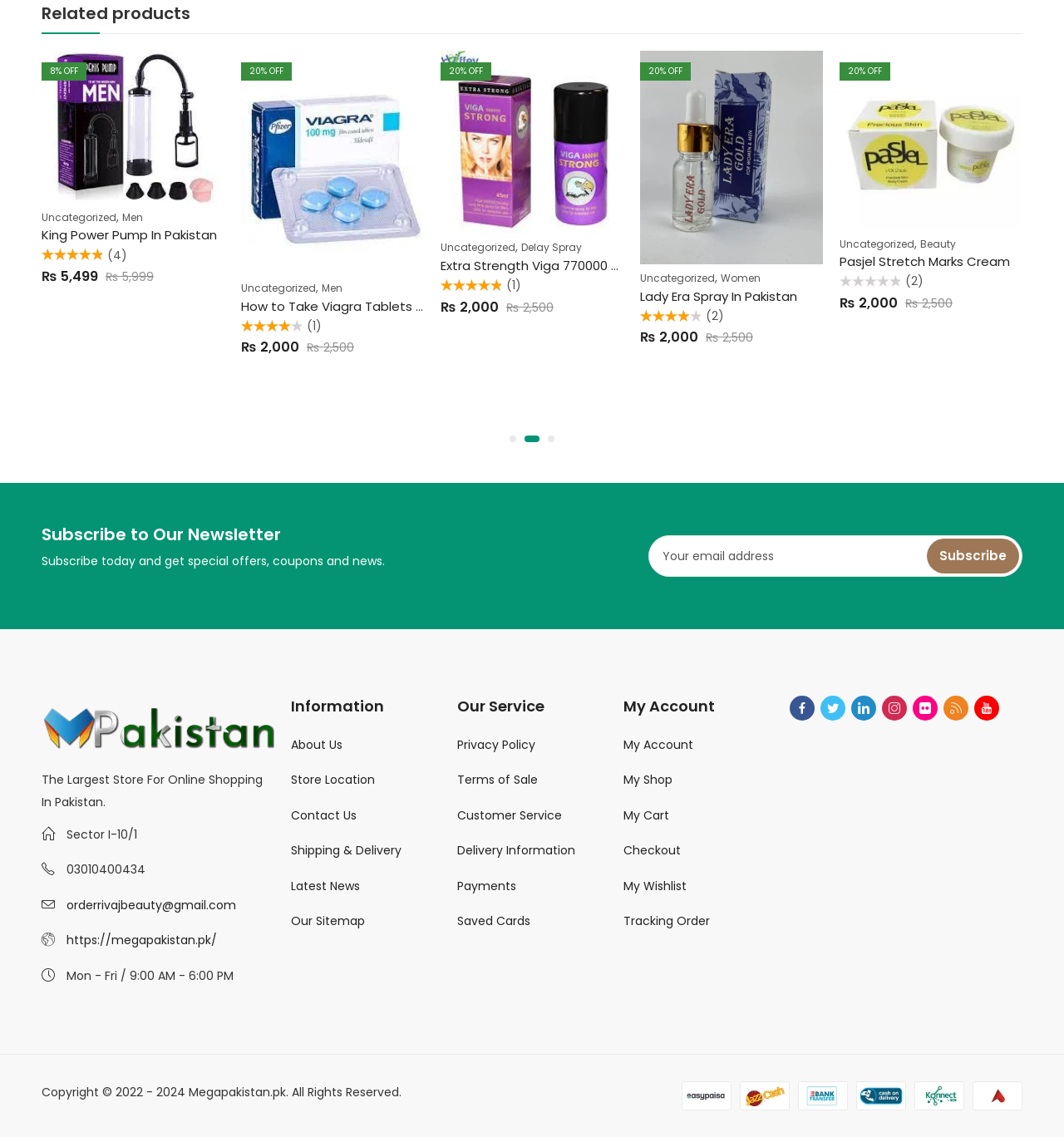Find the bounding box coordinates of the element's region that should be clicked in order to follow the given instruction: "Subscribe to the newsletter". The coordinates should consist of four float numbers between 0 and 1, i.e., [left, top, right, bottom].

[0.039, 0.46, 0.492, 0.48]